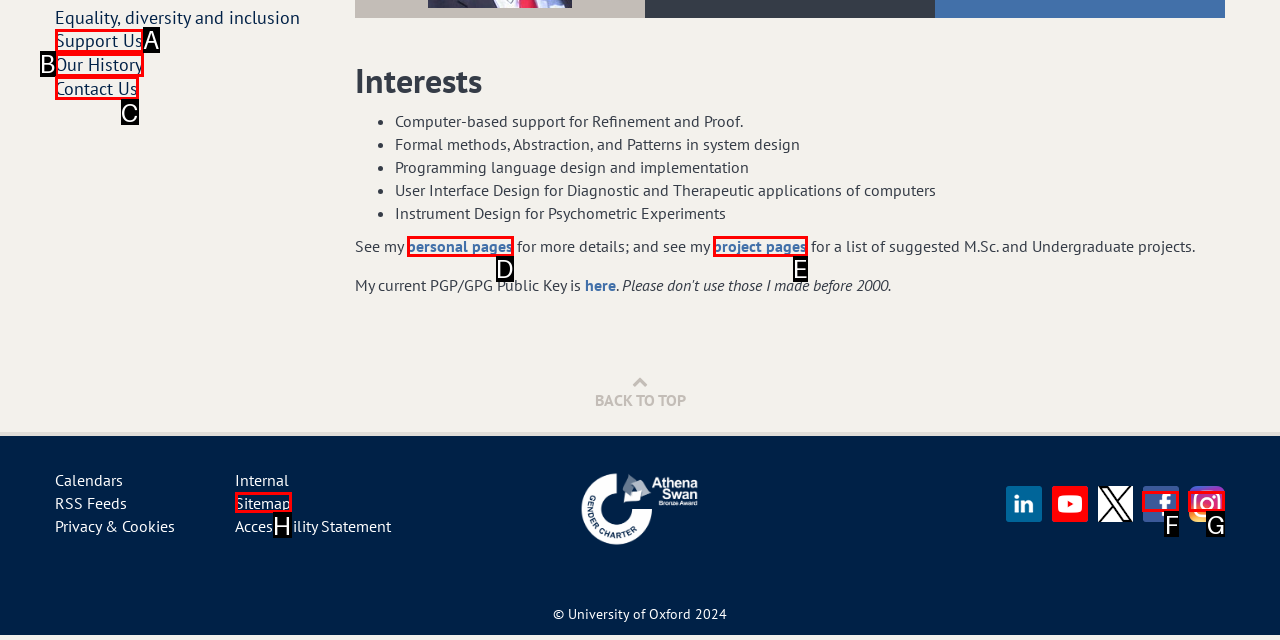Select the letter of the option that corresponds to: HomeHome
Provide the letter from the given options.

None